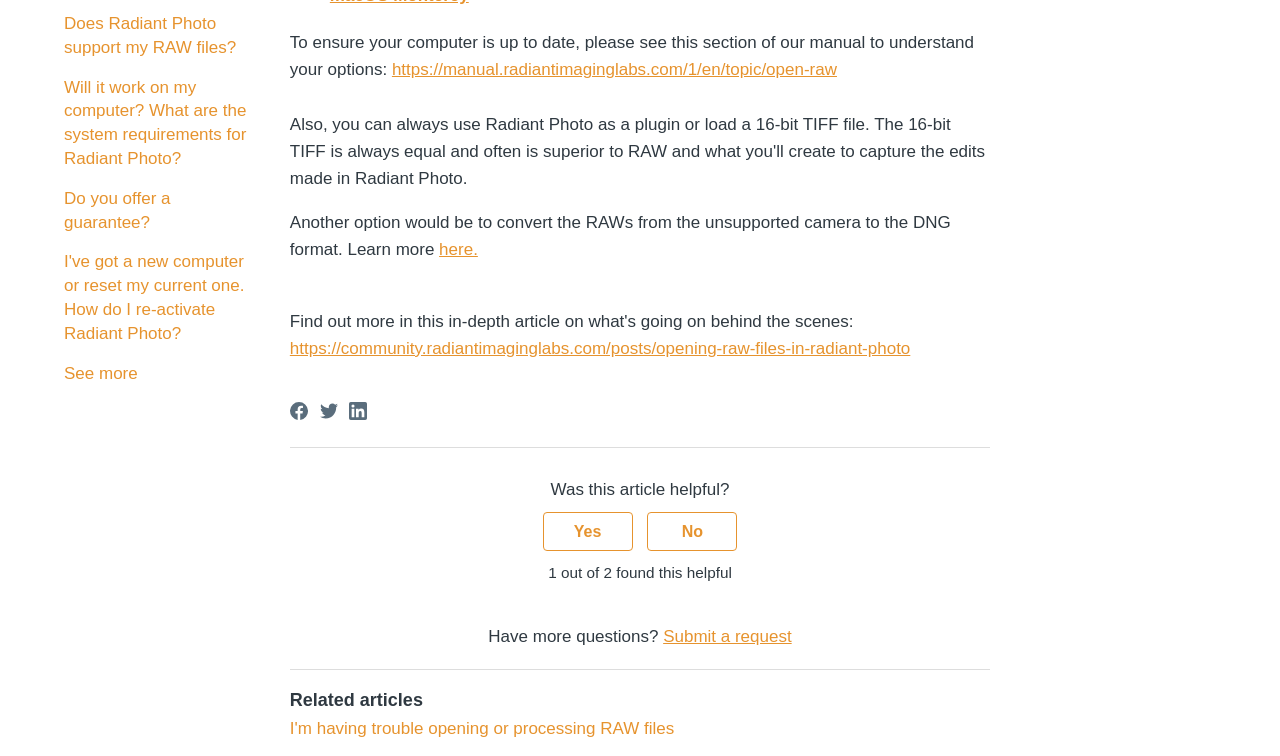Please determine the bounding box coordinates for the element with the description: "Digital Accessibility".

None